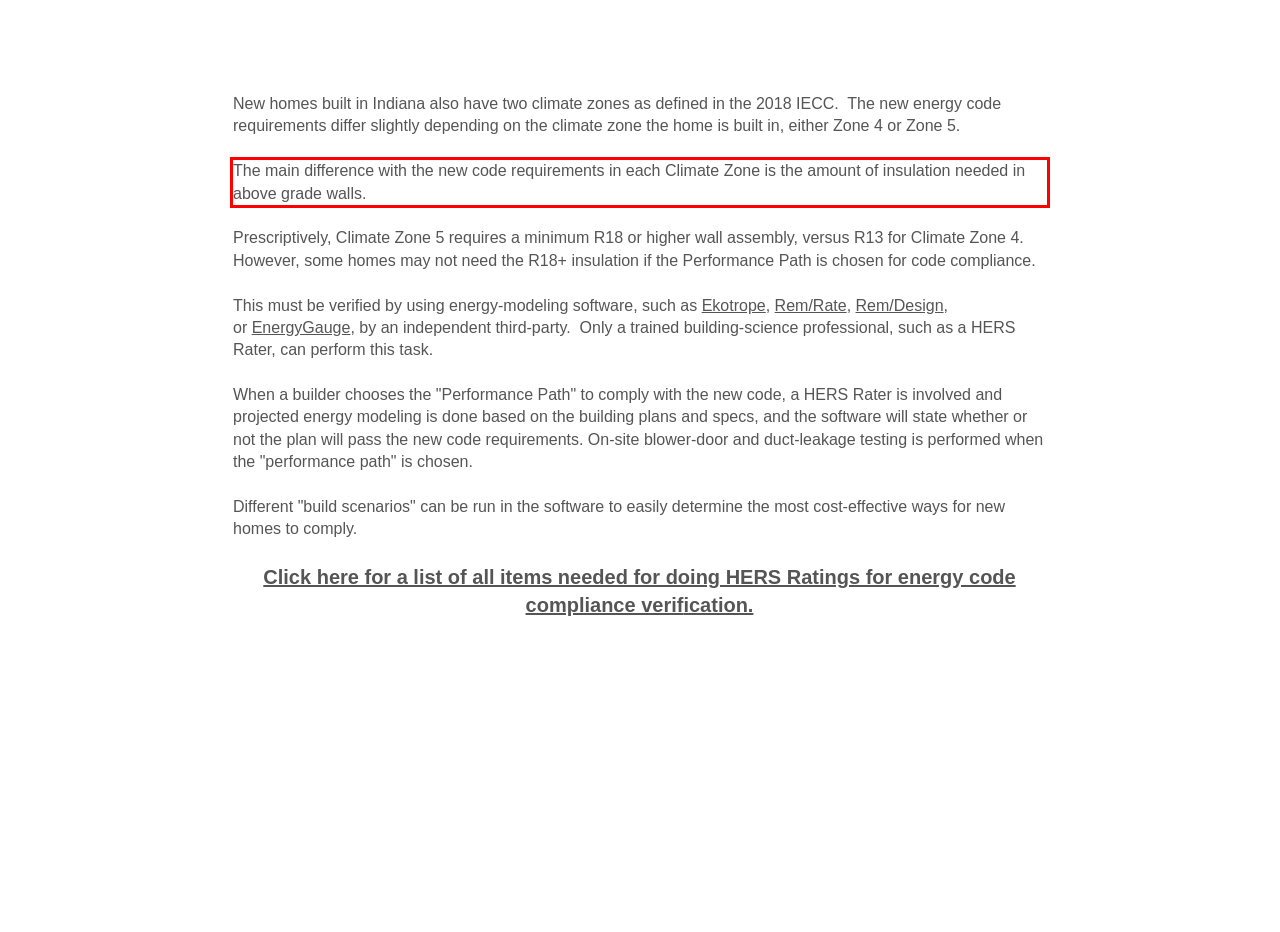Using the provided screenshot of a webpage, recognize and generate the text found within the red rectangle bounding box.

The main difference with the new code requirements in each Climate Zone is the amount of insulation needed in above grade walls.